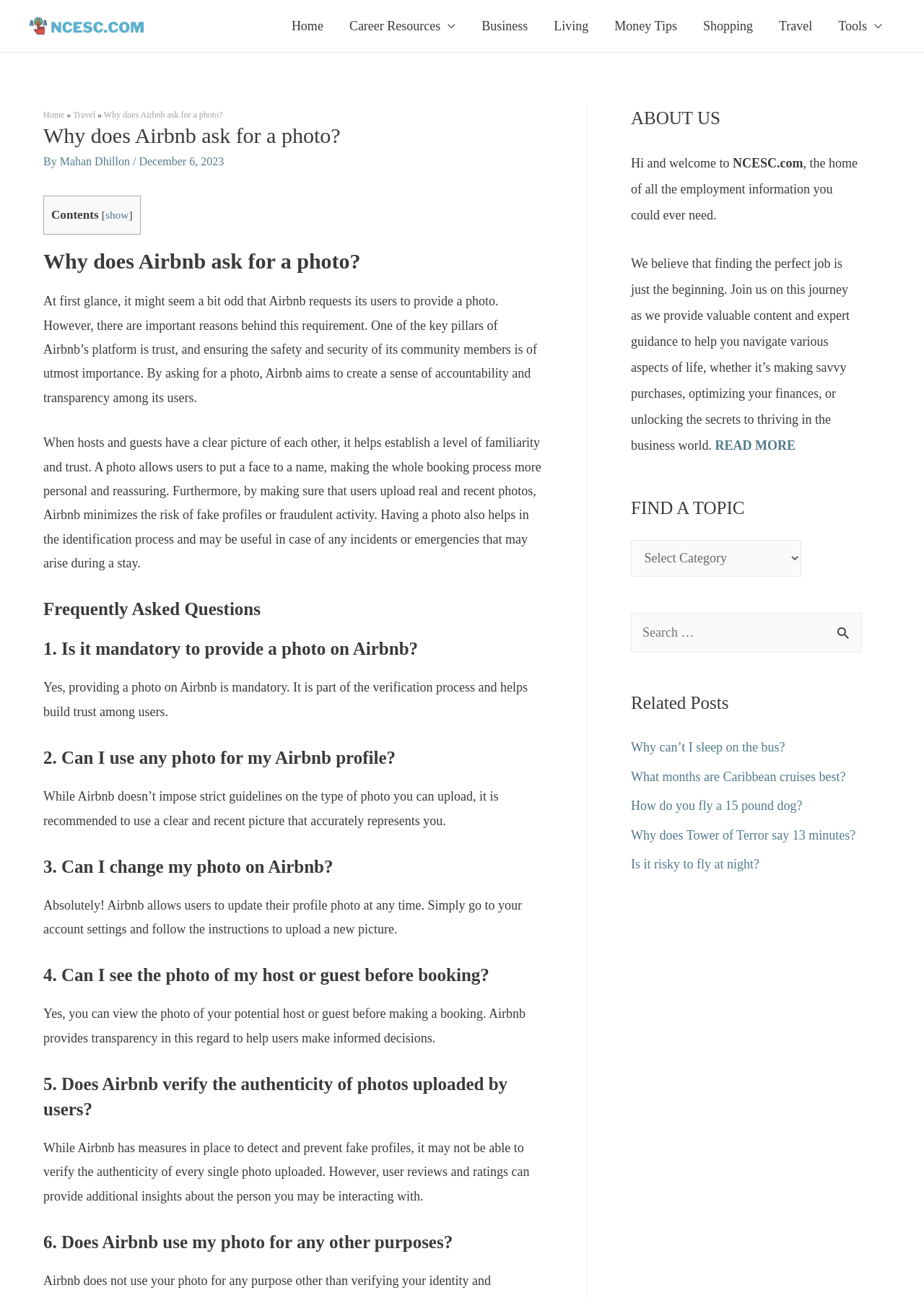Identify the bounding box coordinates of the region that should be clicked to execute the following instruction: "Click on the 'Why can’t I sleep on the bus?' link".

[0.683, 0.57, 0.85, 0.581]